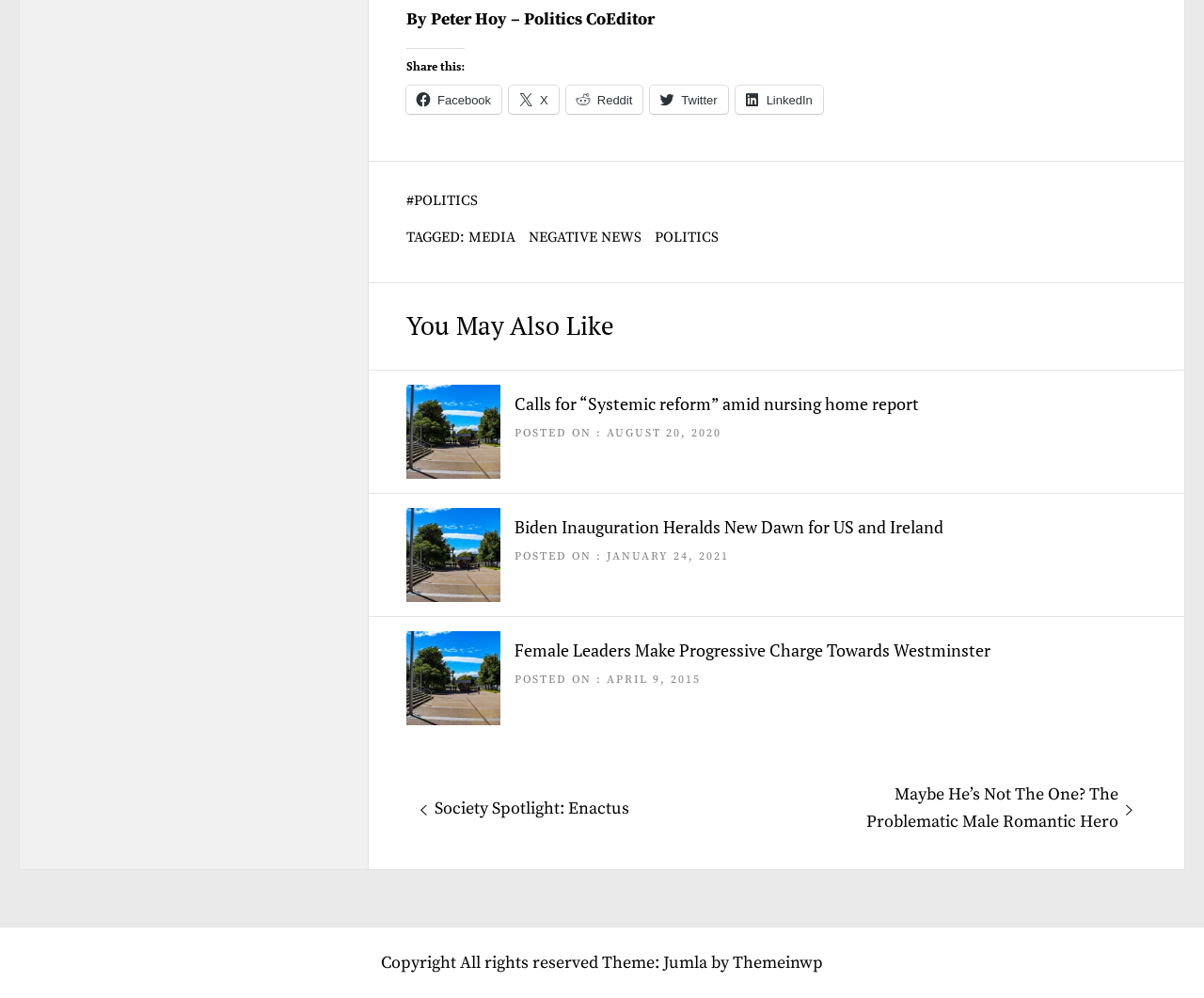What are the social media platforms available for sharing?
Give a one-word or short phrase answer based on the image.

Facebook, X, Reddit, Twitter, LinkedIn